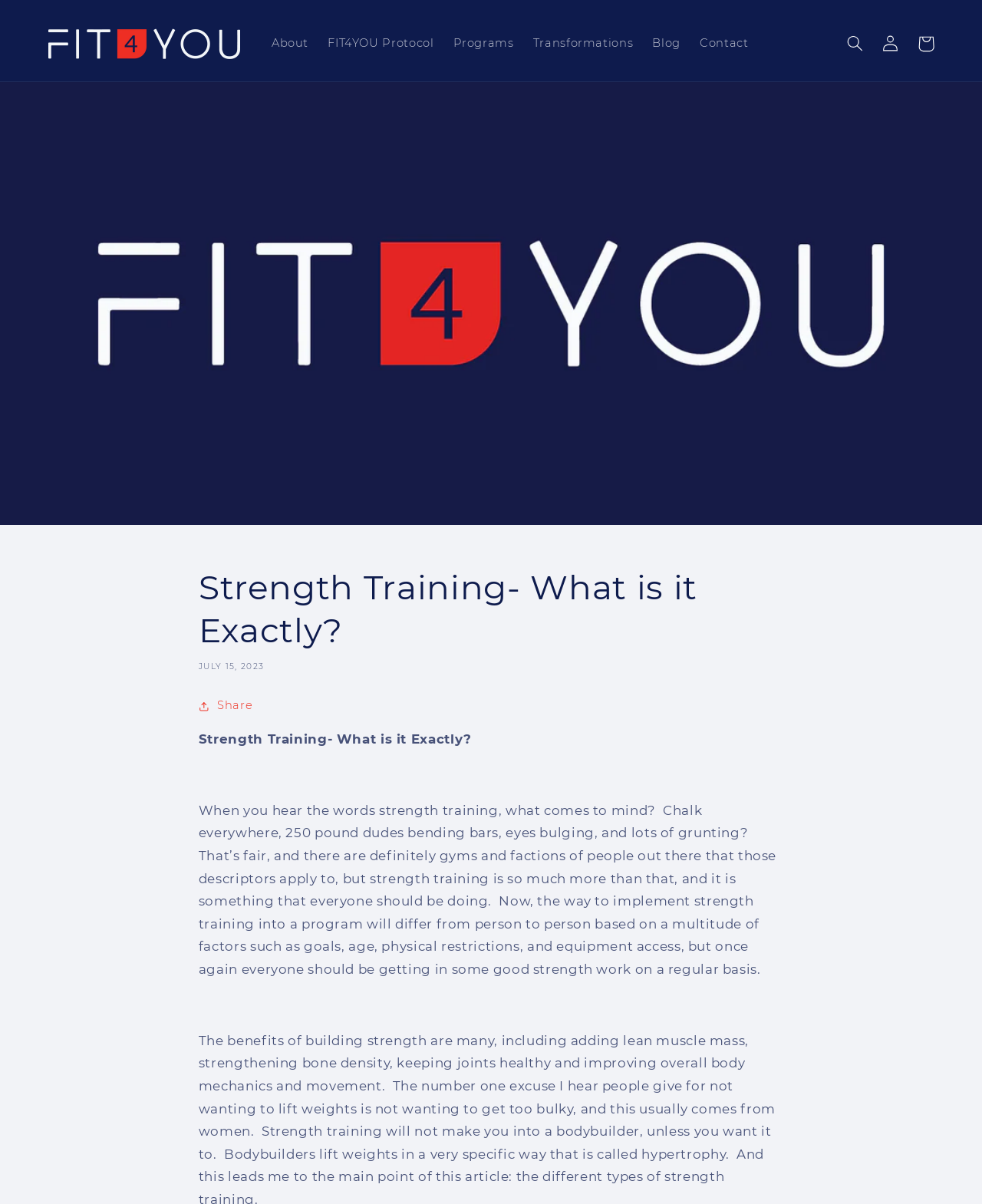What are the different sections of the website?
Answer with a single word or phrase by referring to the visual content.

About, FIT4YOU Protocol, Programs, Transformations, Blog, Contact